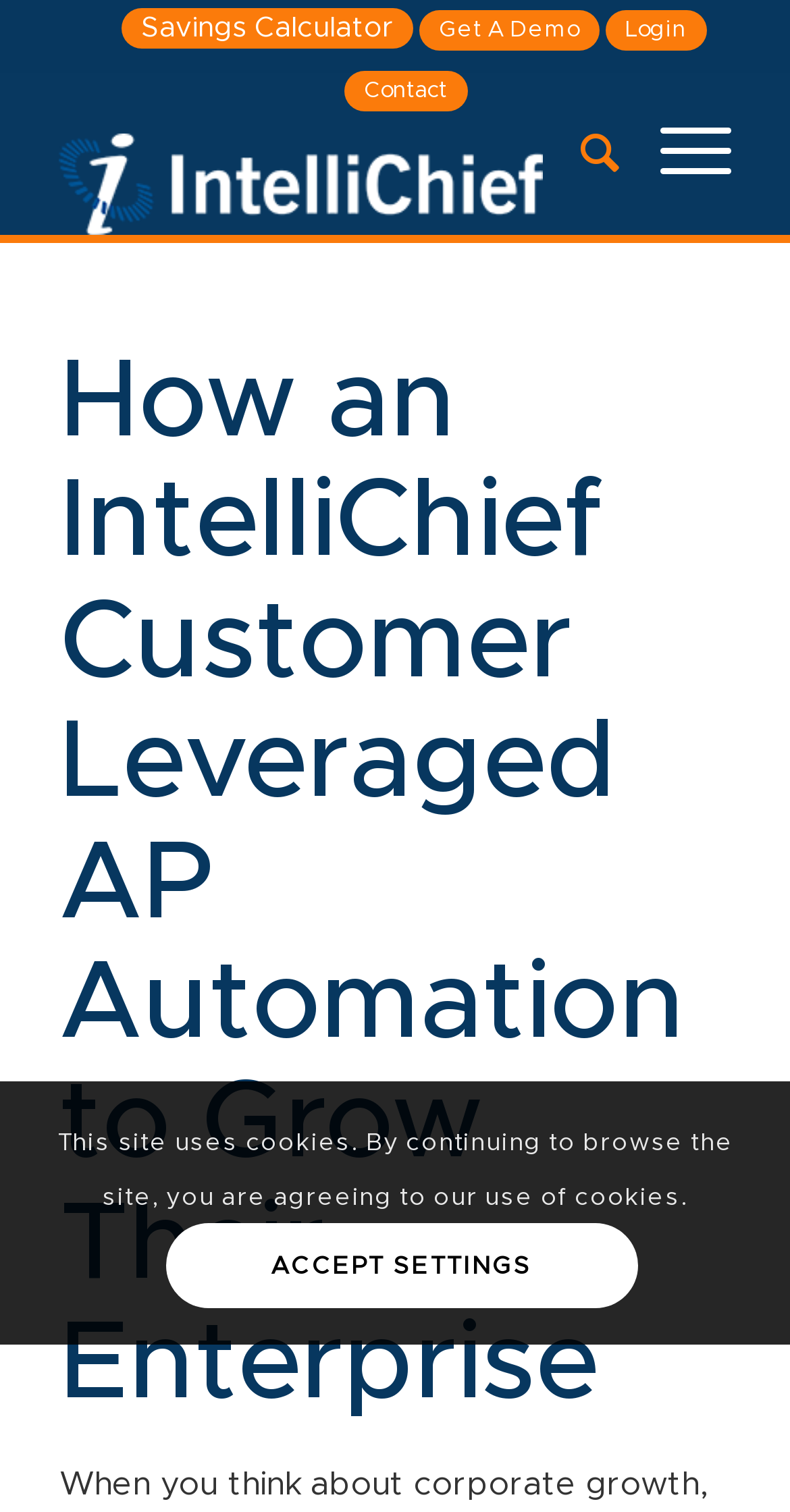Explain the features and main sections of the webpage comprehensively.

The webpage is about Accounts Payable Automation and its benefits in growing an enterprise. At the top left, there is a vertical menu with four menu items: "Savings Calculator", "Get A Demo", "Login", and "Contact". Each menu item has a corresponding link. 

To the right of the menu, there is a layout table containing a link to "IntelliChief-Paperless-Process-Management" with an image of "IntelliChief" logo above it. Below the logo, there are two more menu items: "Search" and "Menu", each with a corresponding link.

The main content of the webpage is headed by a title "How an IntelliChief Customer Leveraged AP Automation to Grow Their Enterprise", which takes up most of the page's width. 

At the bottom of the page, there is a notification about the site using cookies, with a link to "ACCEPT SETTINGS" on the right side of the notification.